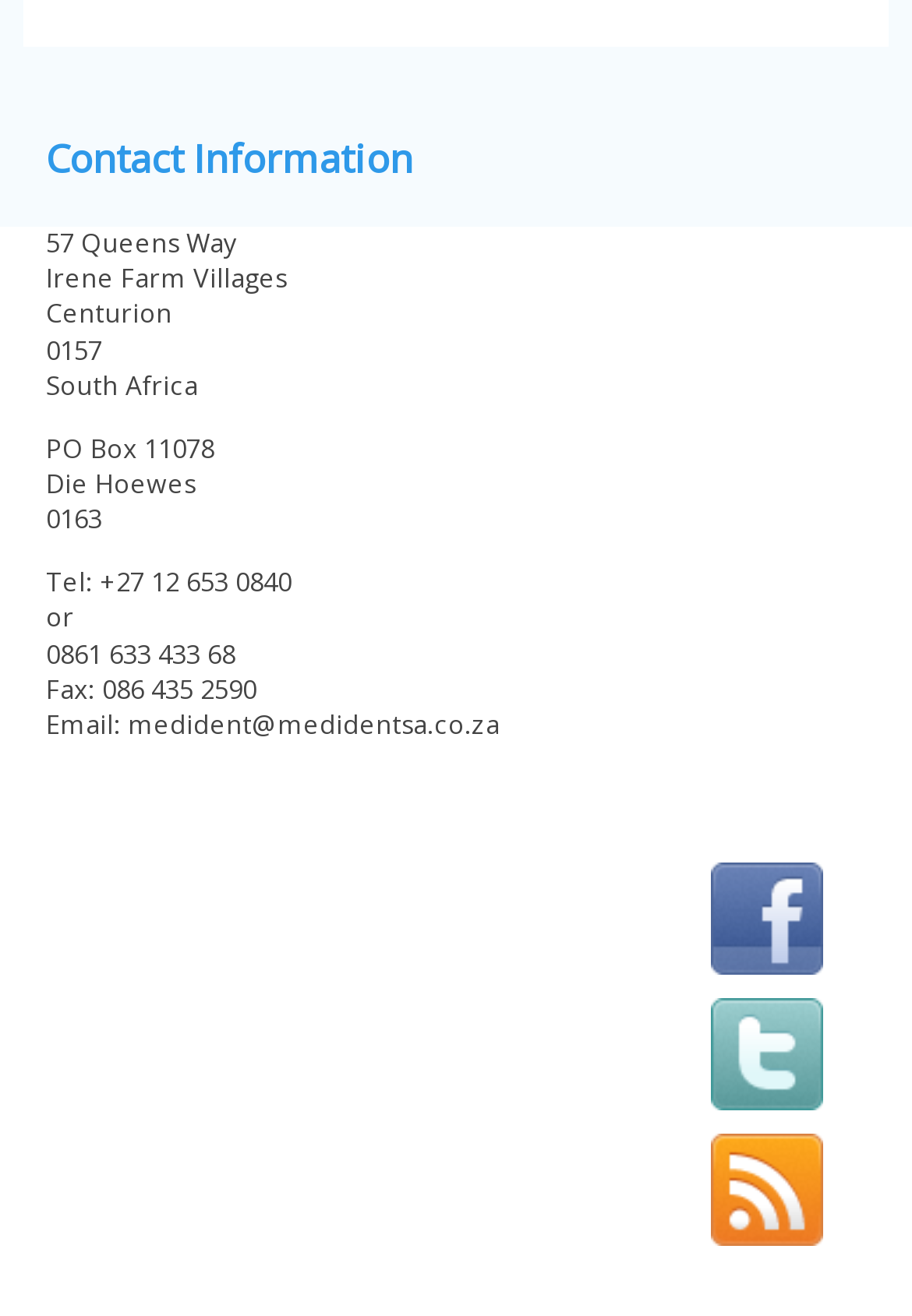Based on what you see in the screenshot, provide a thorough answer to this question: How many social media links are available?

There are three social media links available, which are 'Join us on facebook', 'Follow us on twitter', and 'News Feed'.